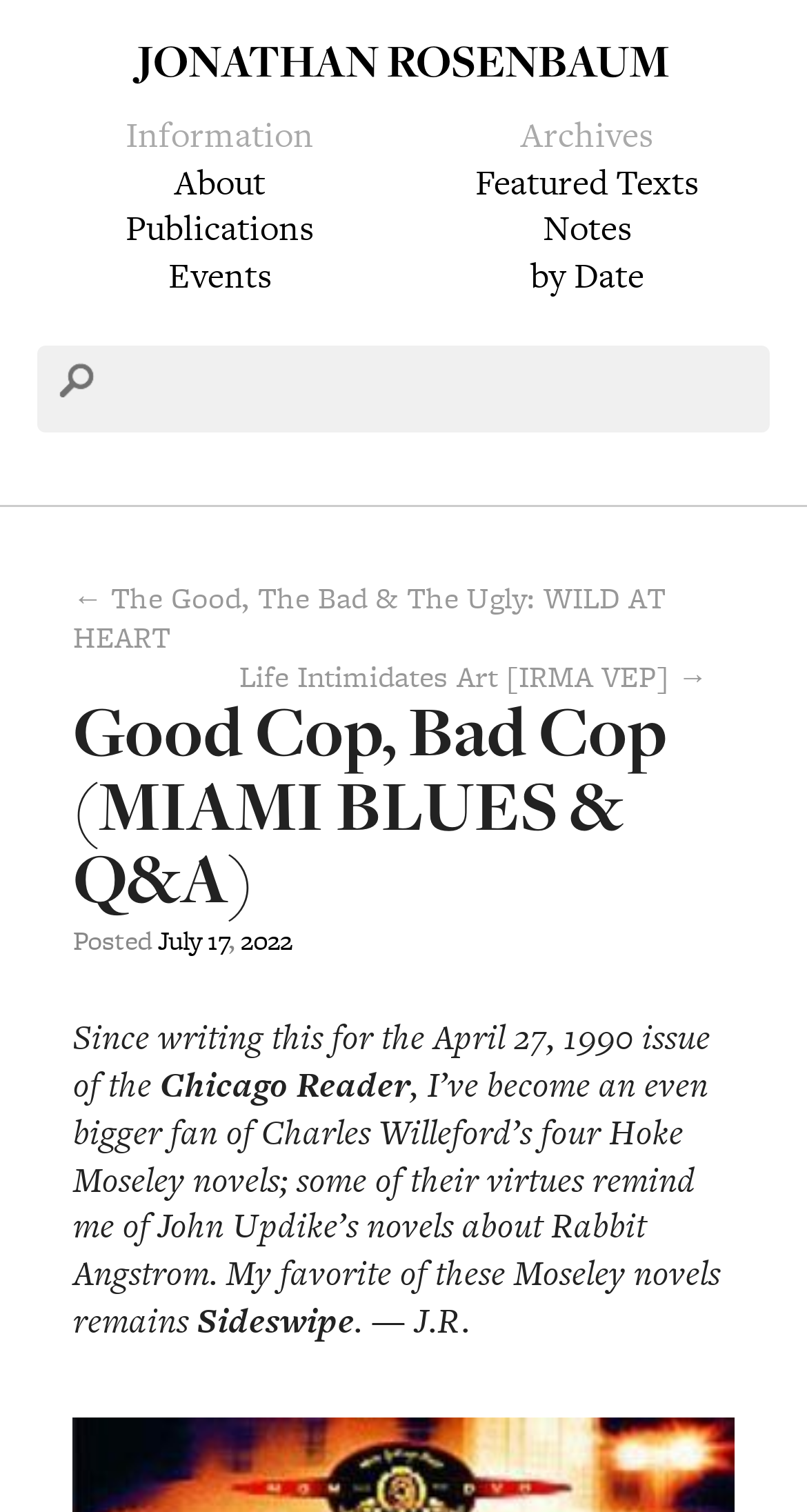Please respond to the question with a concise word or phrase:
When was the article posted?

July 17, 2022